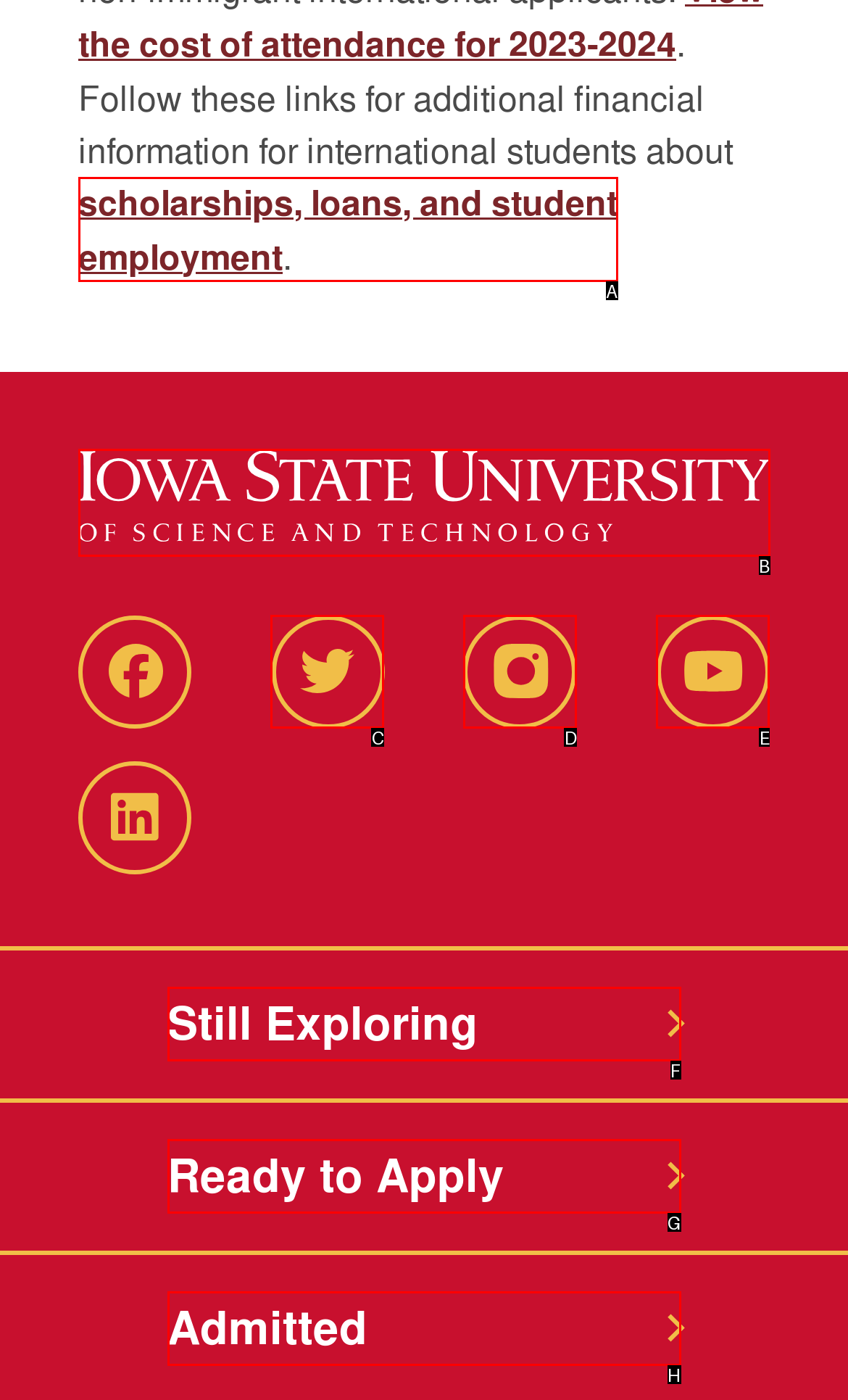Based on the description: YouTube, select the HTML element that fits best. Provide the letter of the matching option.

E